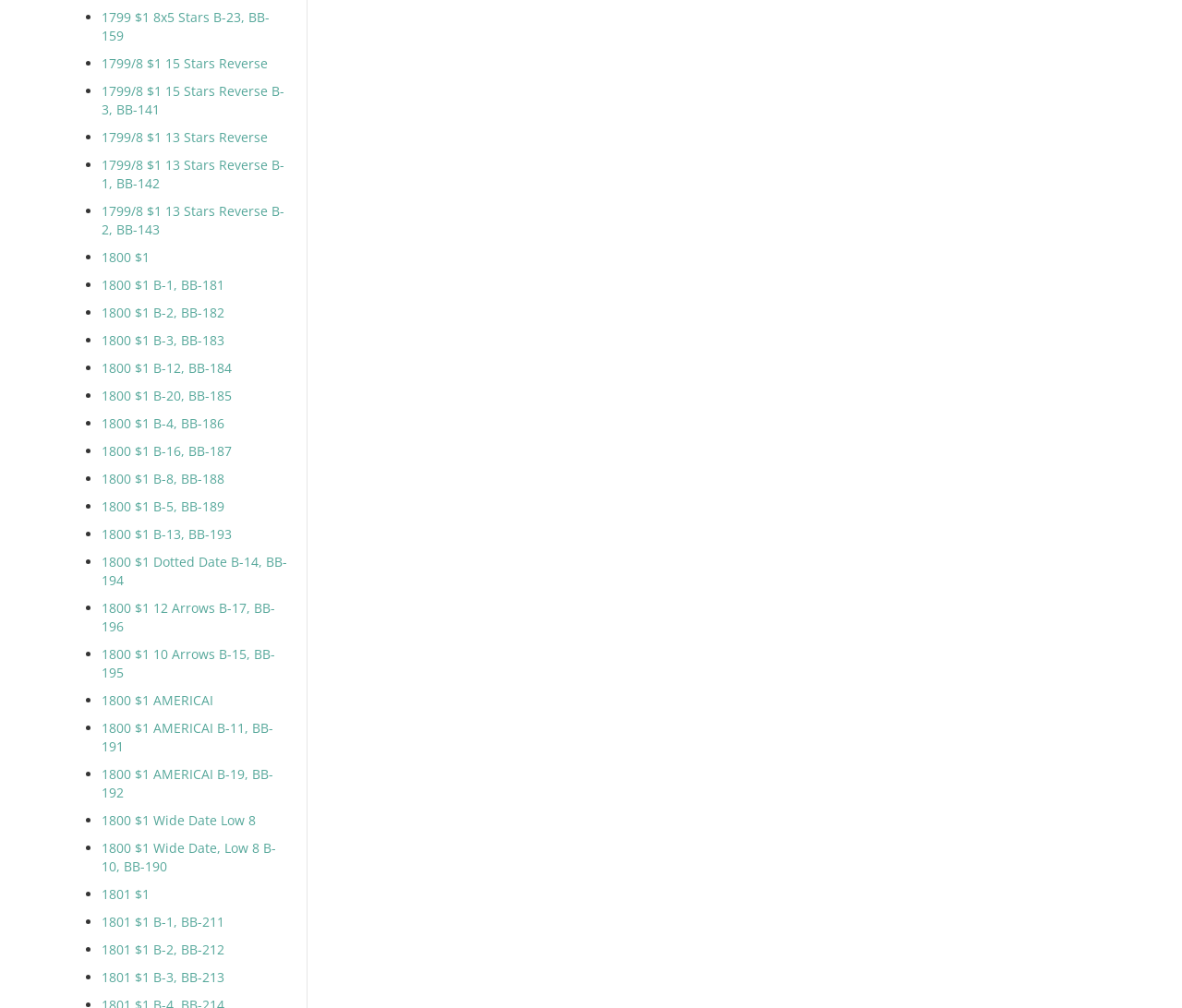Provide the bounding box coordinates for the UI element that is described by this text: "1800 $1 AMERICAI". The coordinates should be in the form of four float numbers between 0 and 1: [left, top, right, bottom].

[0.086, 0.686, 0.18, 0.703]